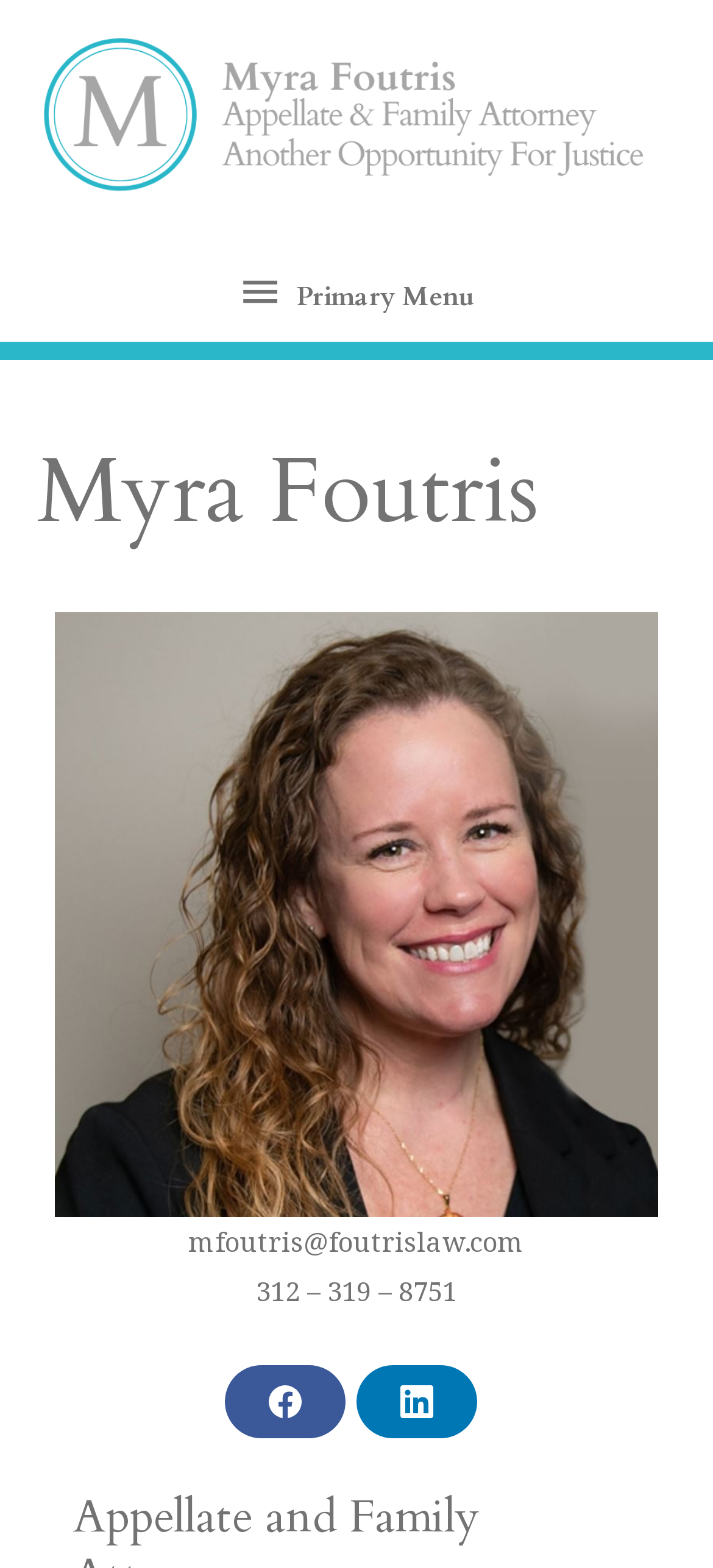Given the element description Linkedin, predict the bounding box coordinates for the UI element in the webpage screenshot. The format should be (top-left x, top-left y, bottom-right x, bottom-right y), and the values should be between 0 and 1.

[0.5, 0.87, 0.669, 0.917]